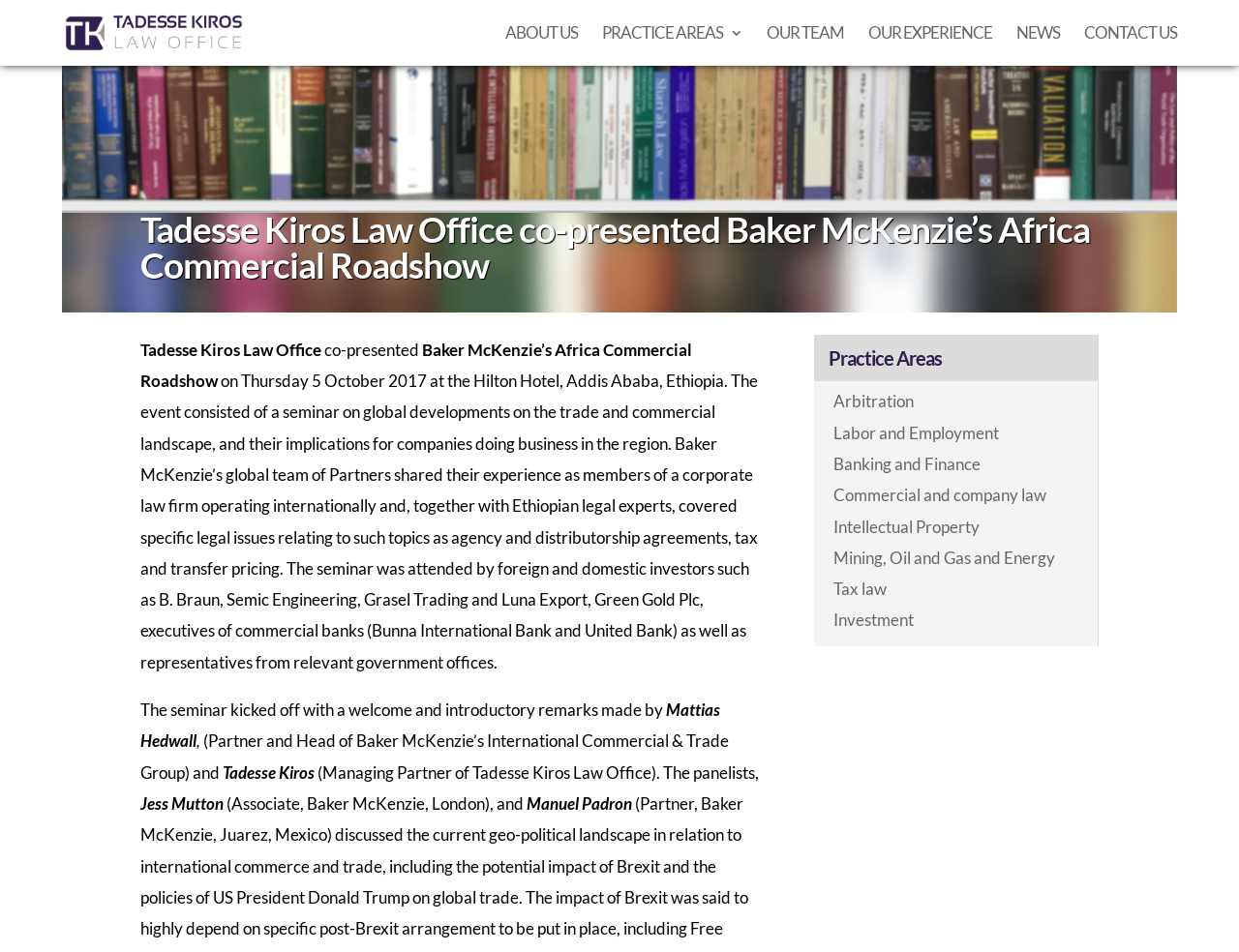Please give the bounding box coordinates of the area that should be clicked to fulfill the following instruction: "view practice areas". The coordinates should be in the format of four float numbers from 0 to 1, i.e., [left, top, right, bottom].

[0.657, 0.351, 0.886, 0.401]